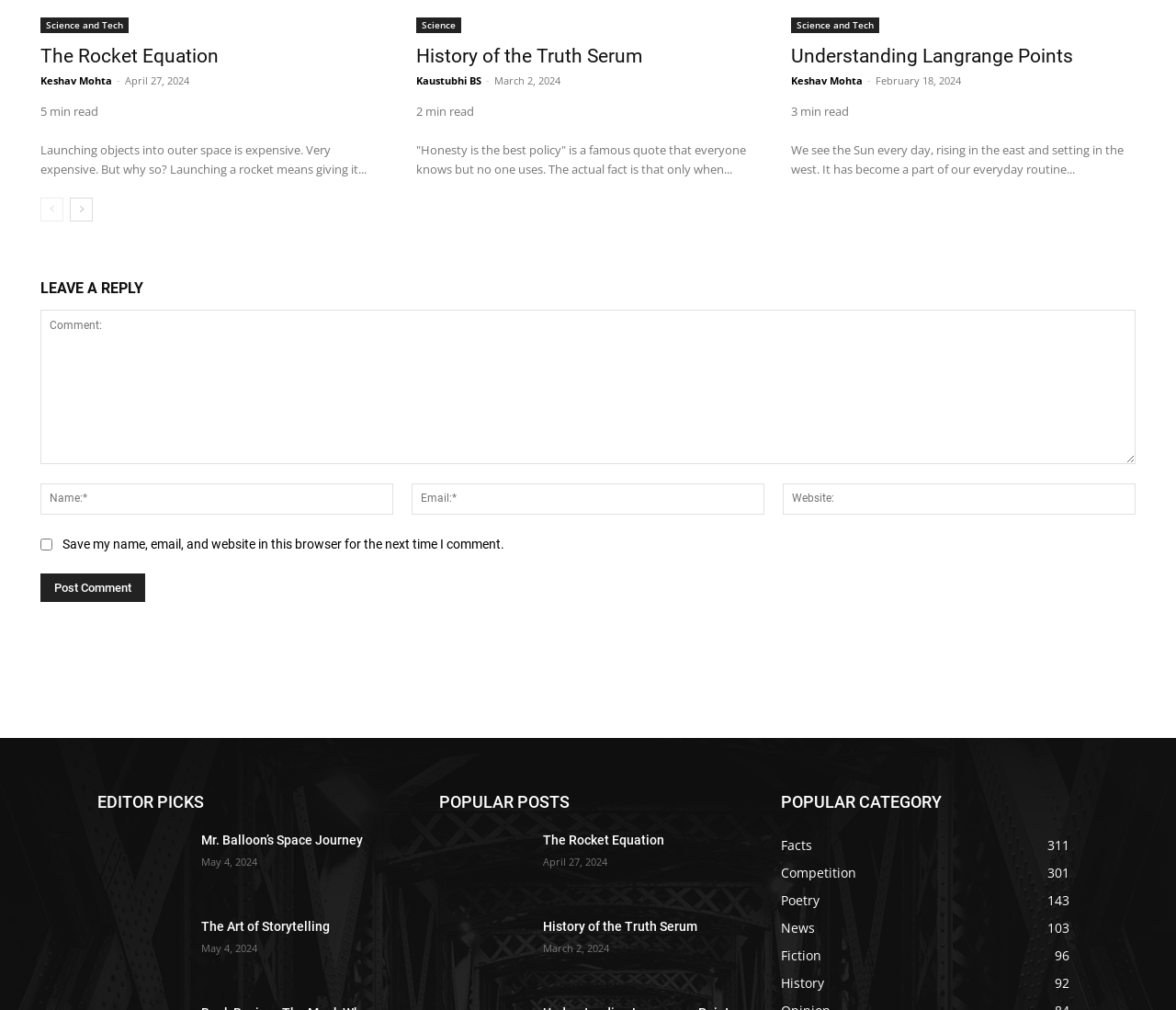Select the bounding box coordinates of the element I need to click to carry out the following instruction: "View the 'EDITOR PICKS' section".

[0.083, 0.779, 0.336, 0.809]